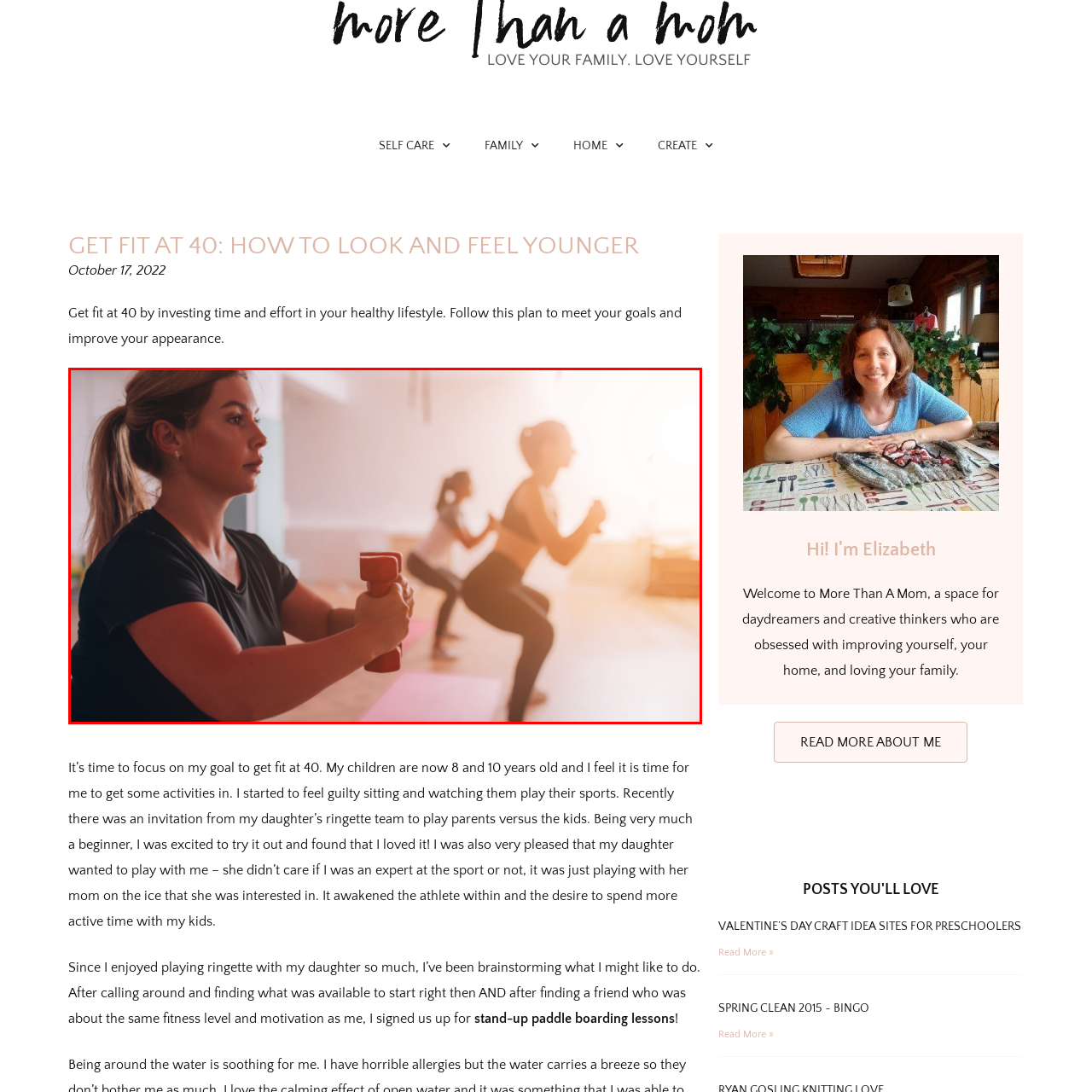Generate a detailed caption for the image contained in the red outlined area.

The image captures a dynamic fitness scene featuring three women engaged in an energetic workout session. The woman in the foreground focuses intently on her exercise, holding small weights in her hands, showcasing determination and strength. She wears a black athletic top, emphasizing her commitment to fitness. In the background, two women are performing squats, embodying a supportive and motivating environment. The bright and inviting atmosphere of the room, combined with natural light streaming in, enhances the uplifting mood of the workout. This visual aligns well with the theme of embracing a healthier lifestyle and the message of the article, "Get fit at 40: How to look and feel younger," encouraging individuals to invest time in physical health and well-being.